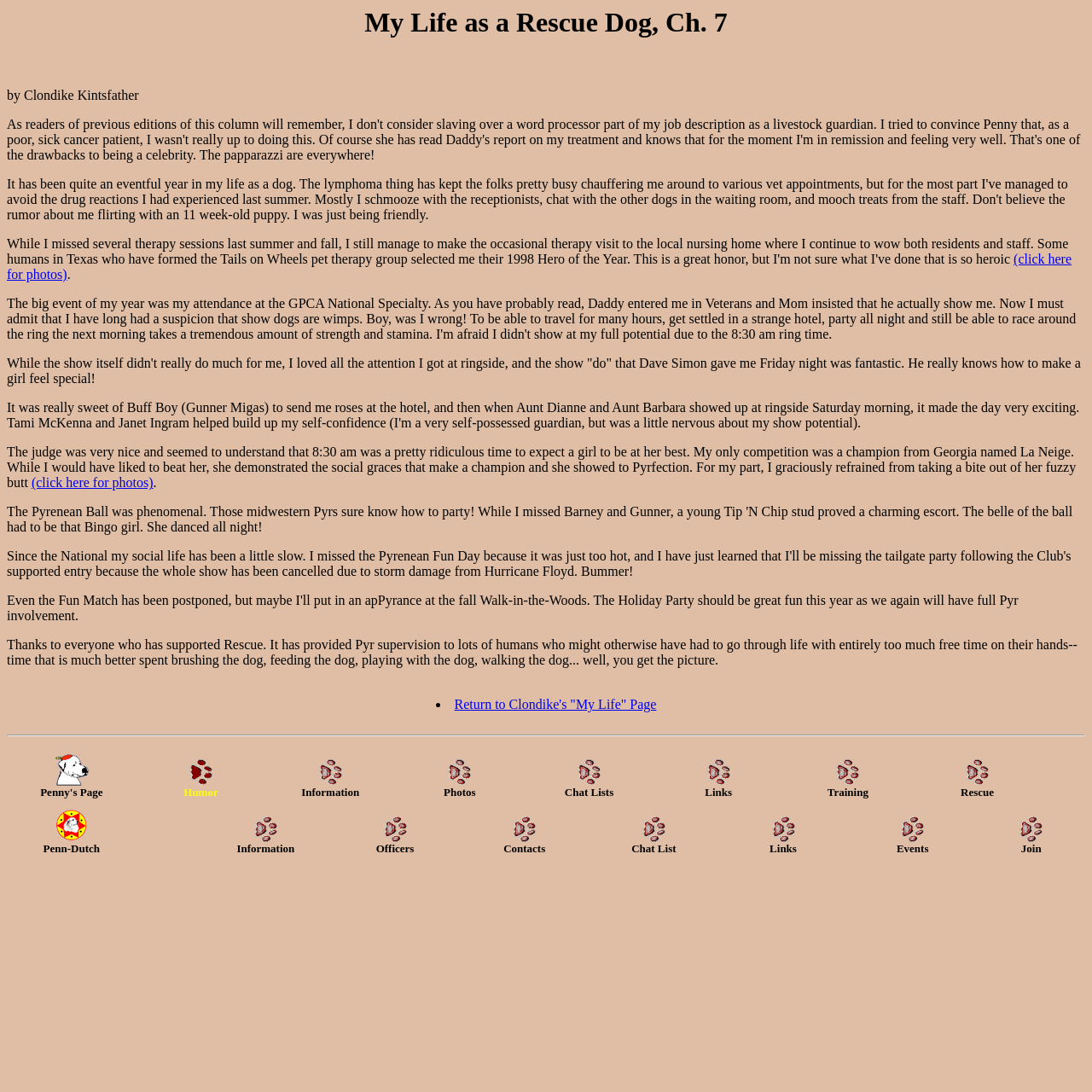How many links are there in the table?
Look at the image and answer the question using a single word or phrase.

14